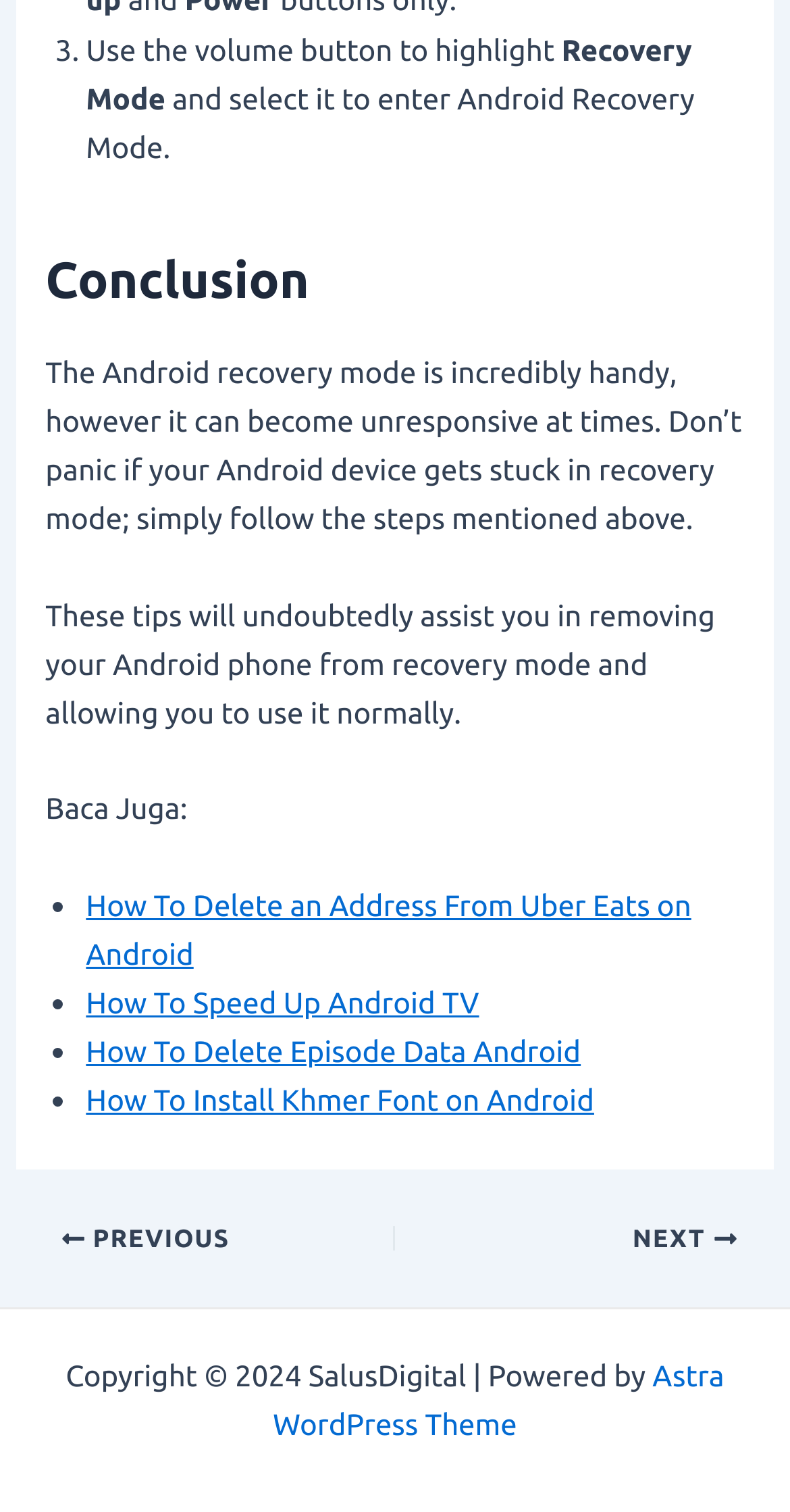What is the name of the WordPress theme used?
Using the details shown in the screenshot, provide a comprehensive answer to the question.

The name of the WordPress theme used can be determined by reading the footer section of the webpage, specifically the text 'Powered by Astra WordPress Theme'.